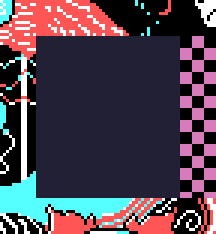Detail everything you observe in the image.

This image is a vibrant and abstract graphic that serves as part of the artwork titled "Circus Animals On Their Break Behind The Big-Top," created by the artist known as glacier. The composition is characterized by a playful mix of colors and patterns commonly associated with circus themes, featuring stripes, polka dots, and whimsical elements. The central area is rendered in a solid dark color, which contrasts with the lively background, drawing attention to the edges where various playful motifs emerge. The overall aesthetic combines nostalgia with a contemporary twist, reflecting both the joy and the complexities often associated with circus life. This piece is a visual celebration, inviting viewers to ponder the imaginary lives of circus animals during their breaks.